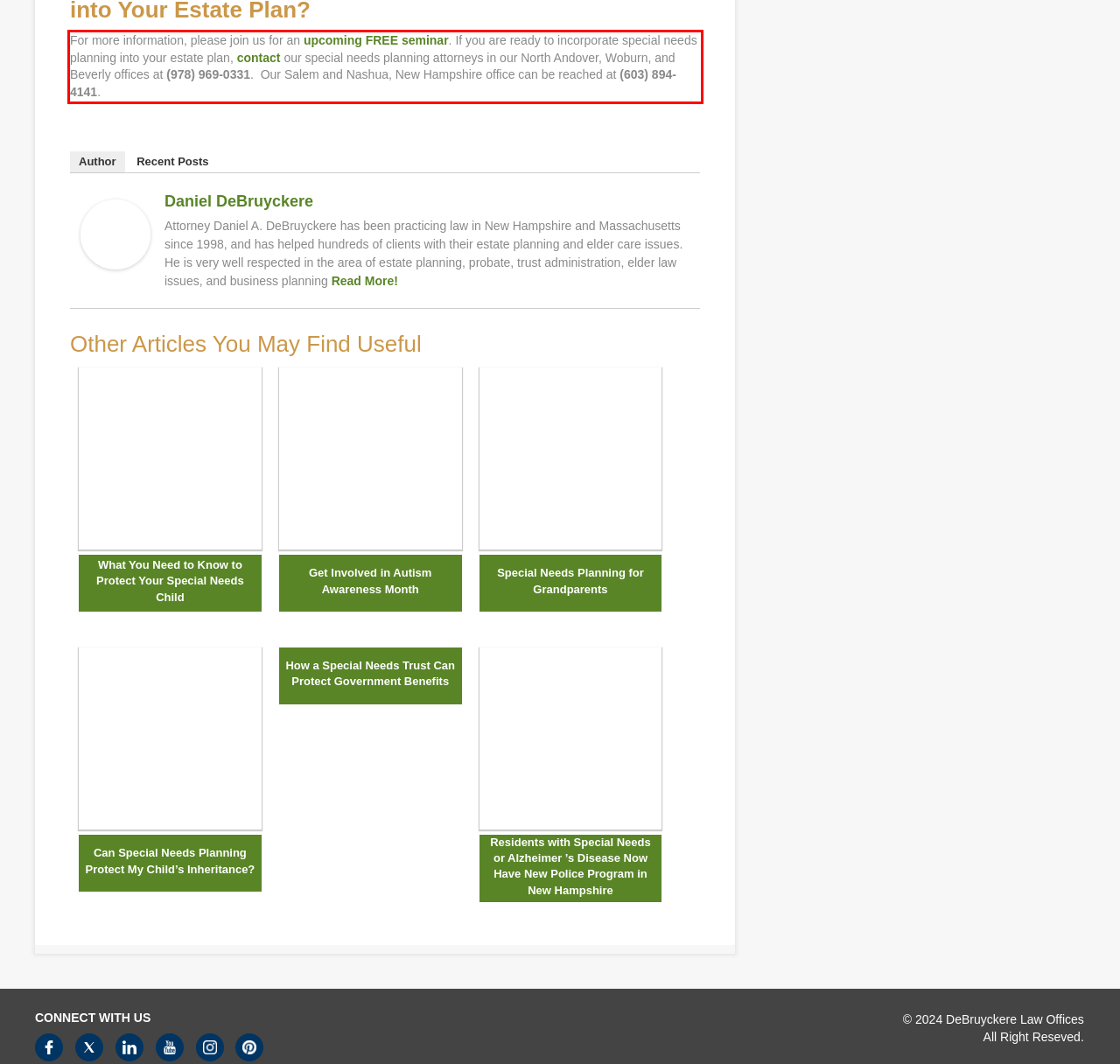In the screenshot of the webpage, find the red bounding box and perform OCR to obtain the text content restricted within this red bounding box.

For more information, please join us for an upcoming FREE seminar. If you are ready to incorporate special needs planning into your estate plan, contact our special needs planning attorneys in our North Andover, Woburn, and Beverly offices at (978) 969-0331. Our Salem and Nashua, New Hampshire office can be reached at (603) 894-4141.